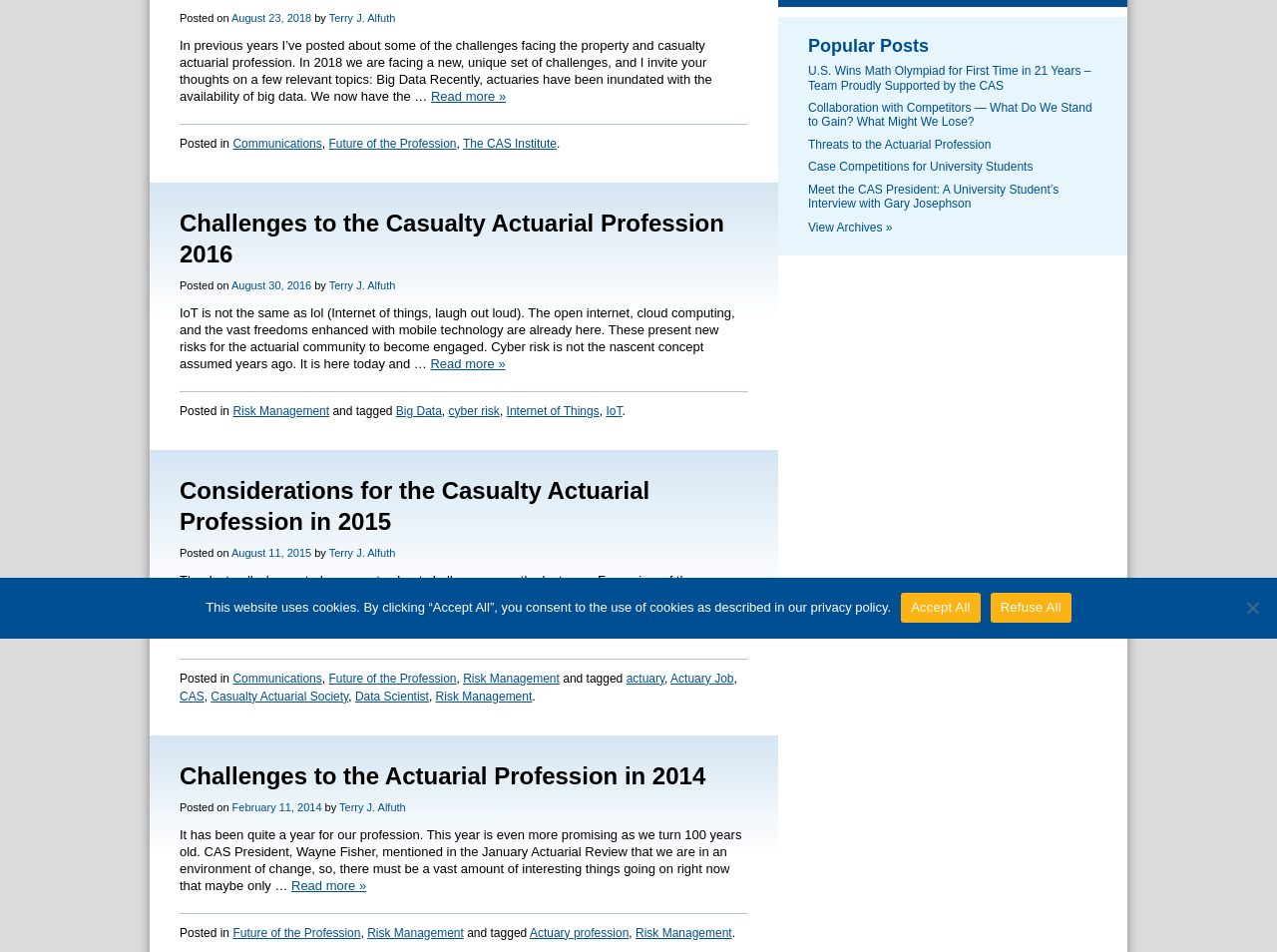Identify the bounding box coordinates for the UI element described as follows: Case Competitions for University Students. Use the format (top-left x, top-left y, bottom-right x, bottom-right y) and ensure all values are floating point numbers between 0 and 1.

[0.633, 0.168, 0.809, 0.183]